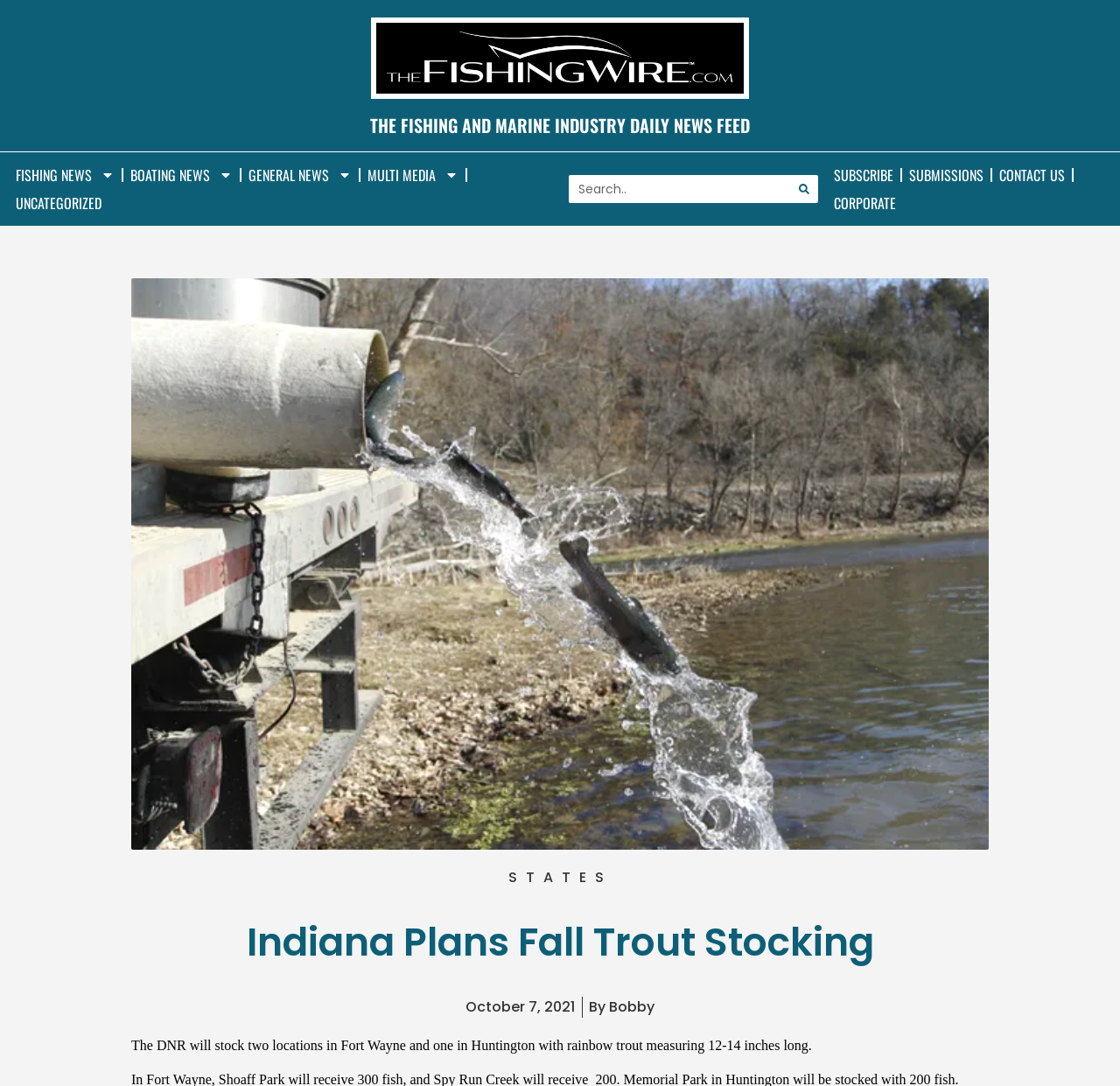Can you find the bounding box coordinates for the element that needs to be clicked to execute this instruction: "Subscribe to the newsletter"? The coordinates should be given as four float numbers between 0 and 1, i.e., [left, top, right, bottom].

[0.739, 0.148, 0.804, 0.174]